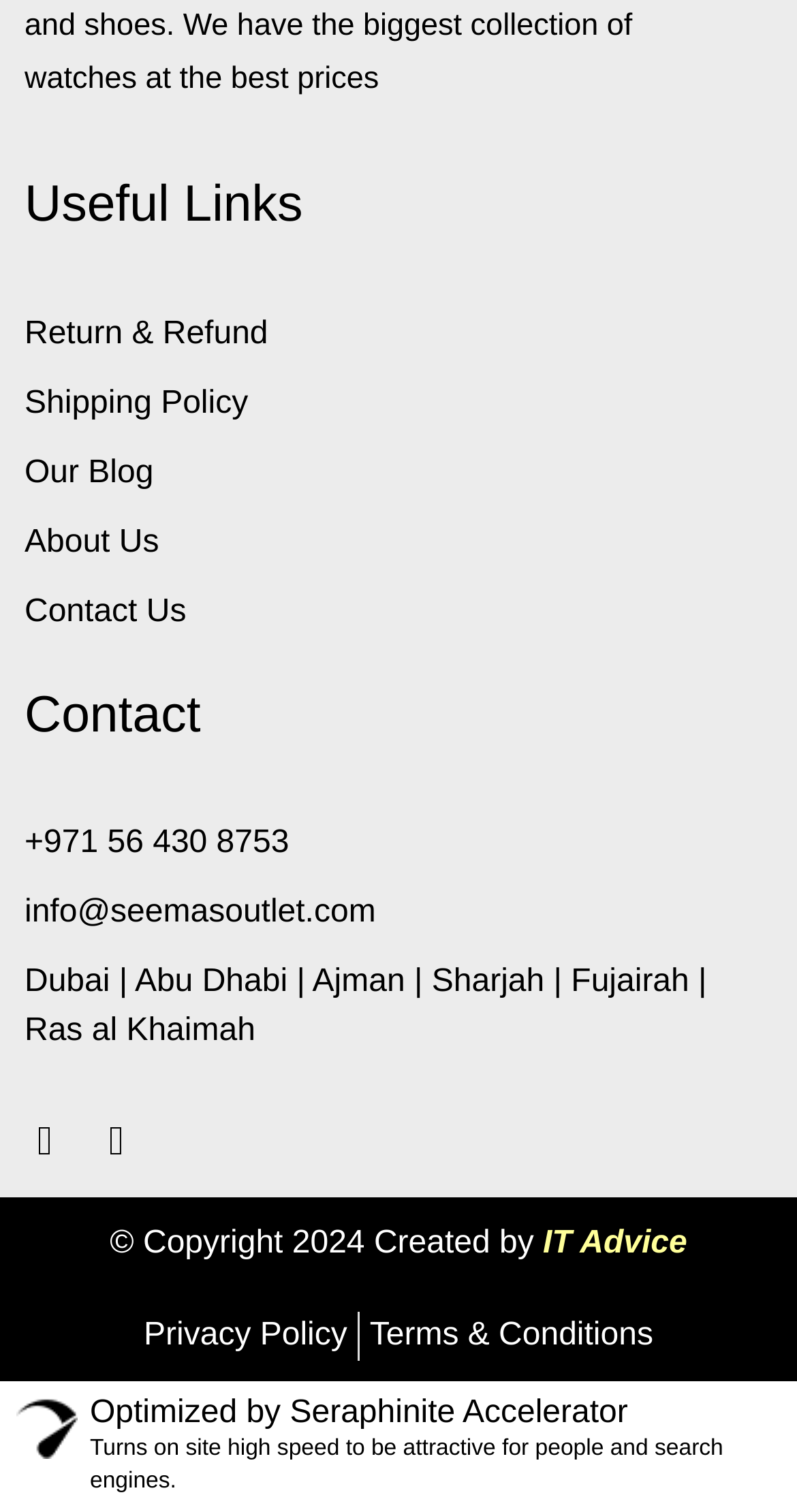Identify the bounding box coordinates of the element that should be clicked to fulfill this task: "Leave a comment". The coordinates should be provided as four float numbers between 0 and 1, i.e., [left, top, right, bottom].

None